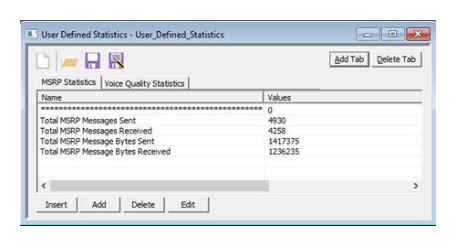What is the purpose of the control buttons at the top?
Examine the image closely and answer the question with as much detail as possible.

The control buttons at the top of the interface, which include 'Add', 'Delete', and 'Manage' options, allow users to customize and optimize their monitoring according to specific needs, making it efficient for real-time analysis of communication metrics within the MAPS SIP framework.